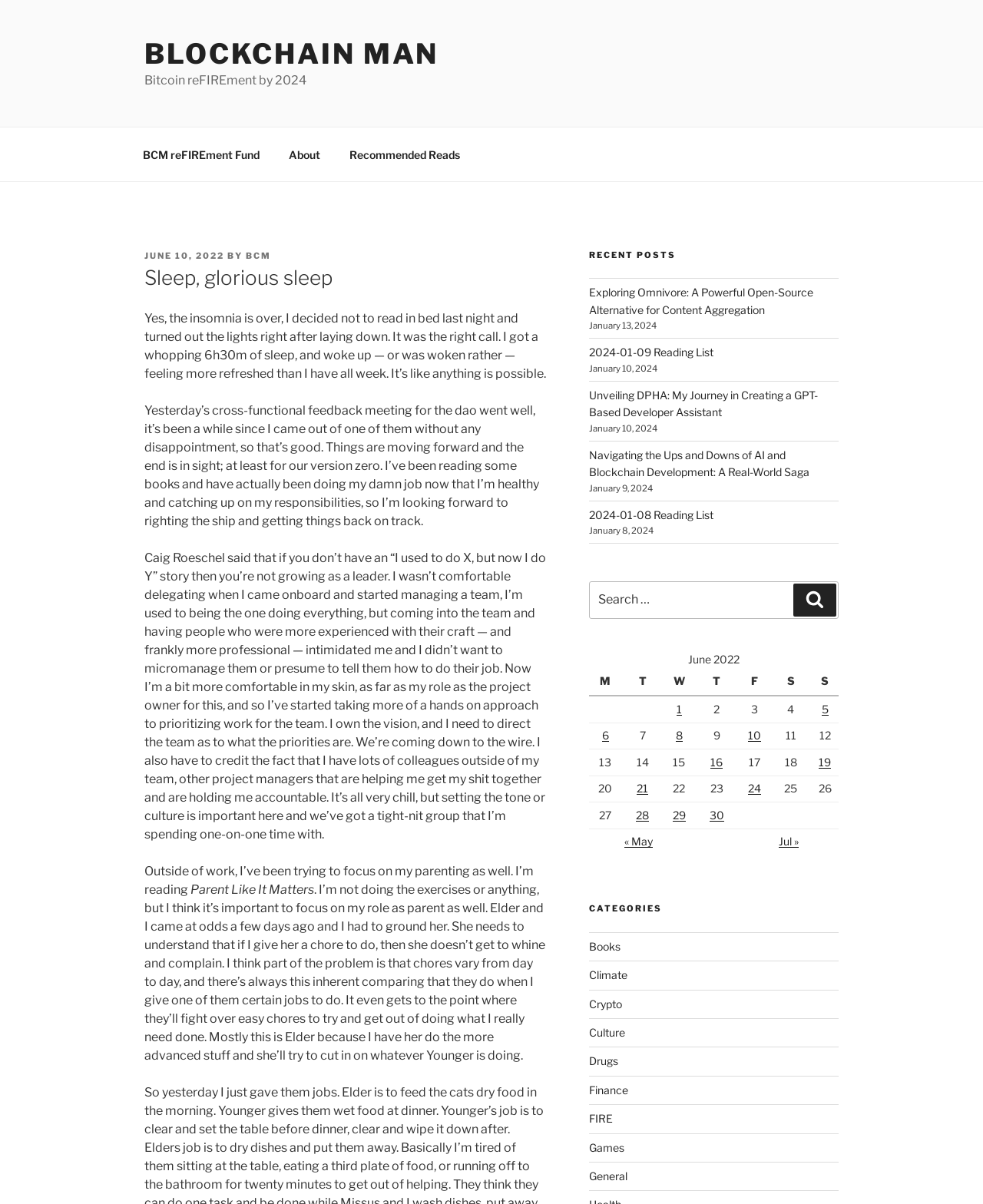Please find the bounding box coordinates of the element that needs to be clicked to perform the following instruction: "View the 'RECENT POSTS' section". The bounding box coordinates should be four float numbers between 0 and 1, represented as [left, top, right, bottom].

[0.599, 0.207, 0.853, 0.217]